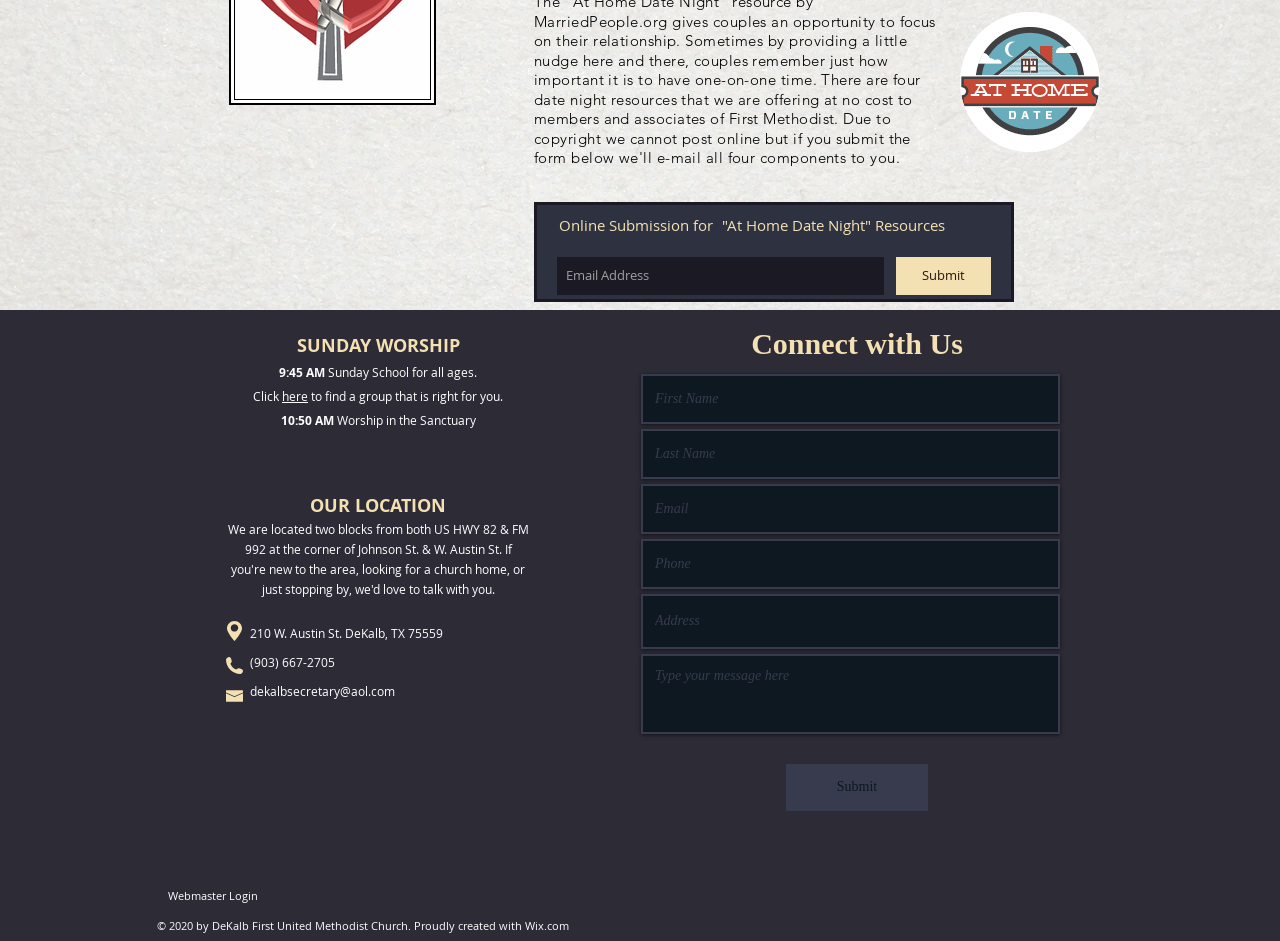Please find the bounding box for the following UI element description. Provide the coordinates in (top-left x, top-left y, bottom-right x, bottom-right y) format, with values between 0 and 1: placeholder="Type your message here"

[0.501, 0.694, 0.828, 0.779]